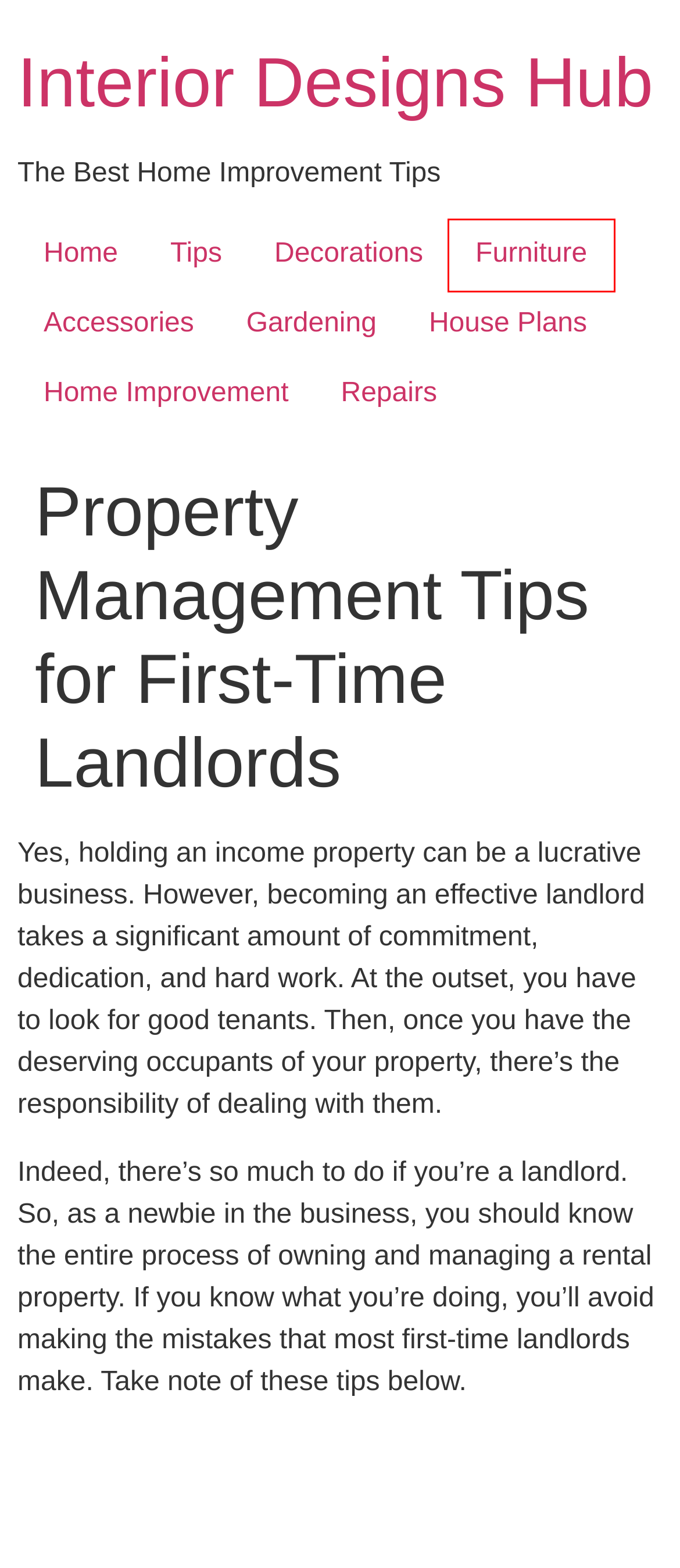Review the screenshot of a webpage containing a red bounding box around an element. Select the description that best matches the new webpage after clicking the highlighted element. The options are:
A. Furnitures Archives - Interior Designs Hub
B. Home Improvement Archives - Interior Designs Hub
C. Decorations Archives - Interior Designs Hub
D. Interior Designs Hub - The Best Home Improvement Tips
E. Gardening Archives - Interior Designs Hub
F. House Plans Archives - Interior Designs Hub
G. Appliance Repairs Archives - Interior Designs Hub
H. I. D. Tips Archives - Interior Designs Hub

A